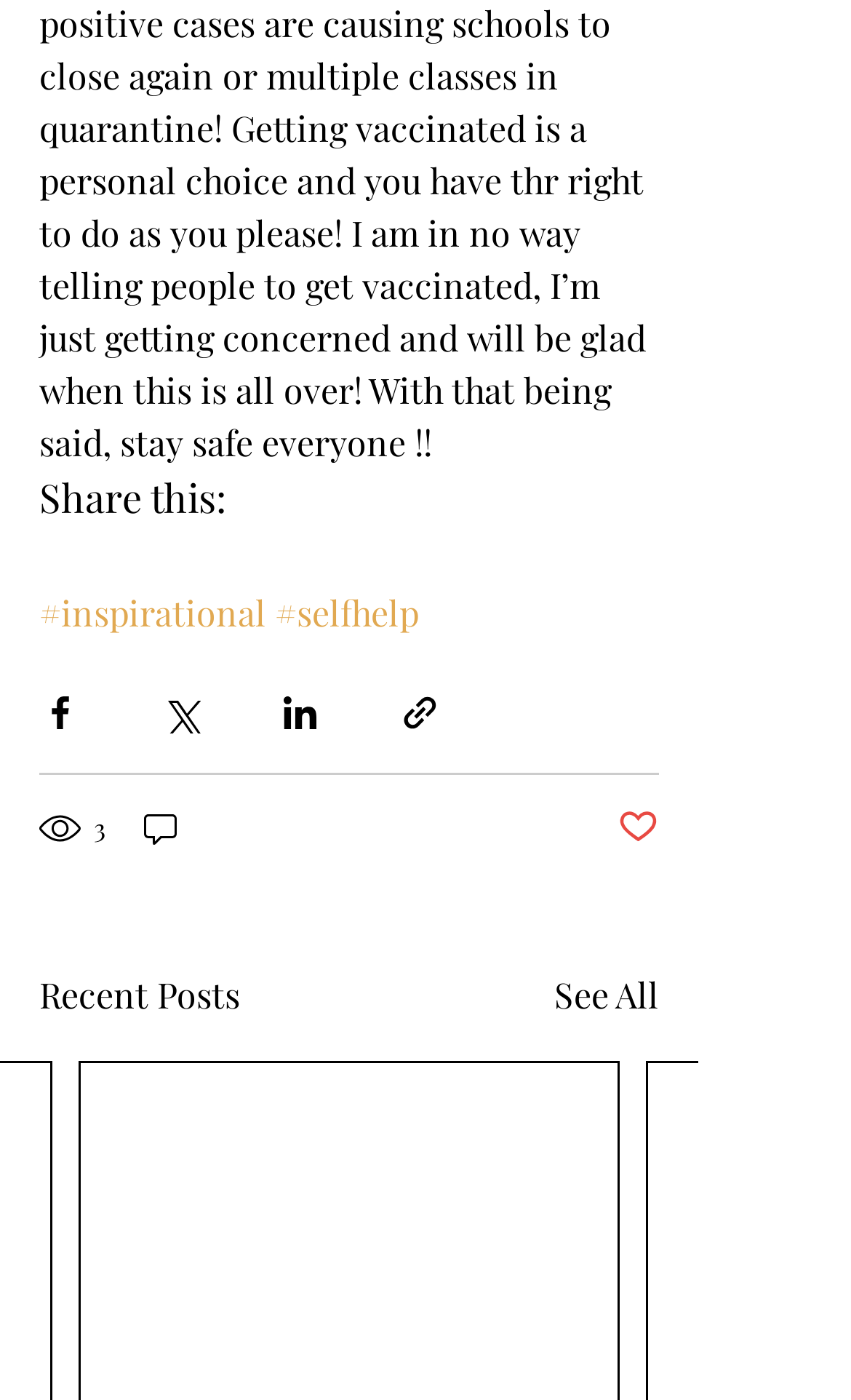Identify the bounding box of the UI element described as follows: "#inspirational". Provide the coordinates as four float numbers in the range of 0 to 1 [left, top, right, bottom].

[0.046, 0.421, 0.313, 0.454]